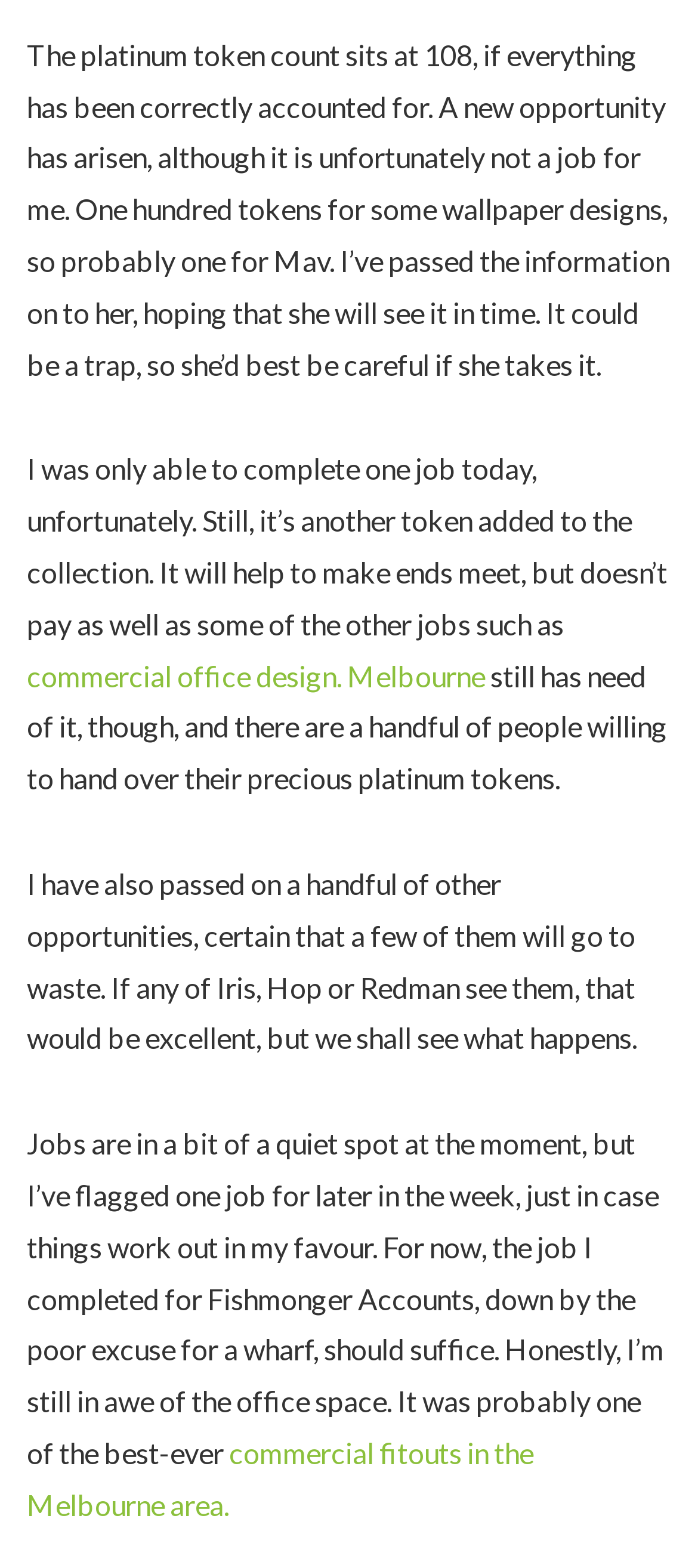What is the current platinum token count?
Please provide a comprehensive and detailed answer to the question.

The answer can be found in the first StaticText element, which states 'The platinum token count sits at 108, if everything has been correctly accounted for.'